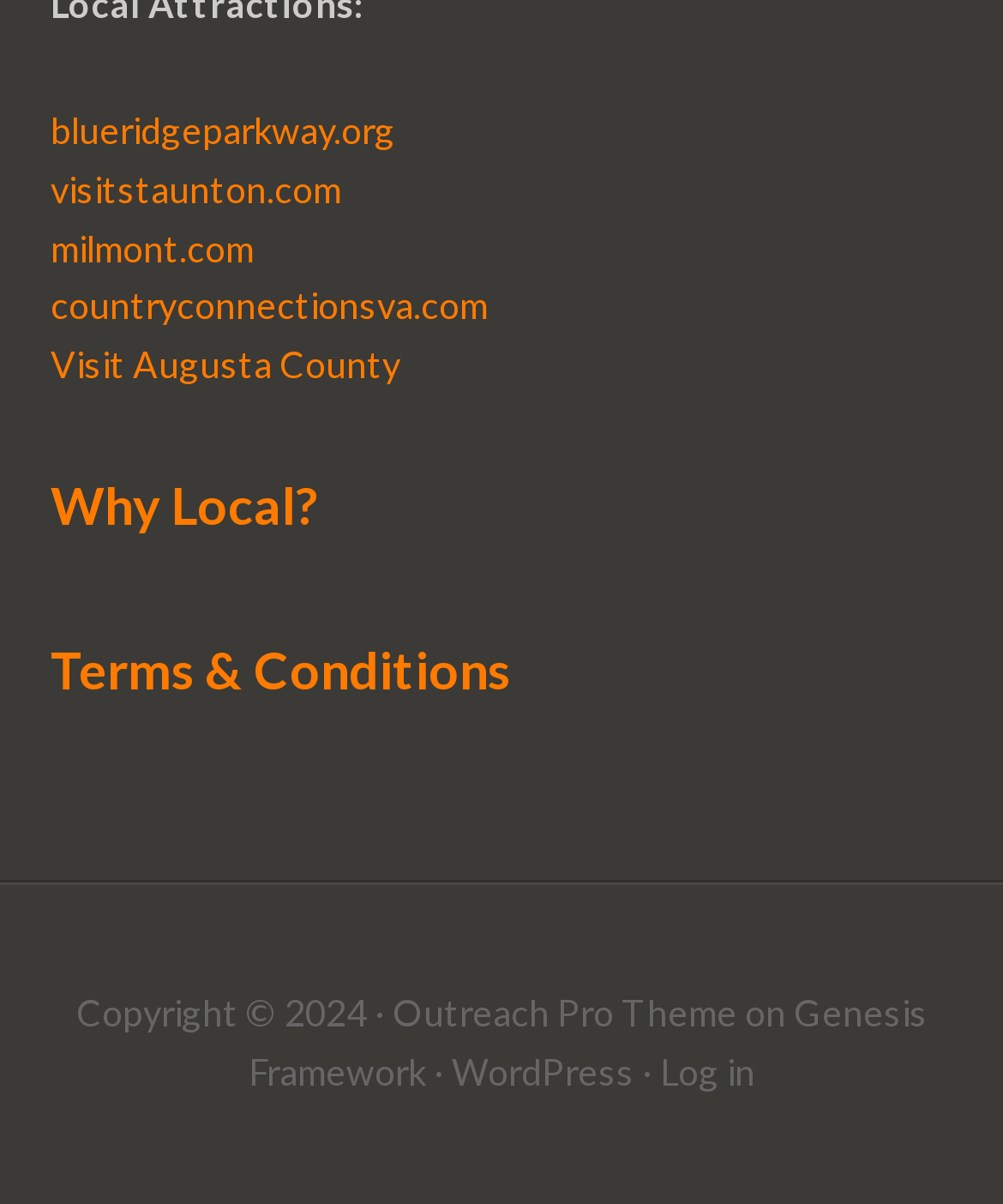How many articles are on the webpage?
Based on the image, give a concise answer in the form of a single word or short phrase.

2